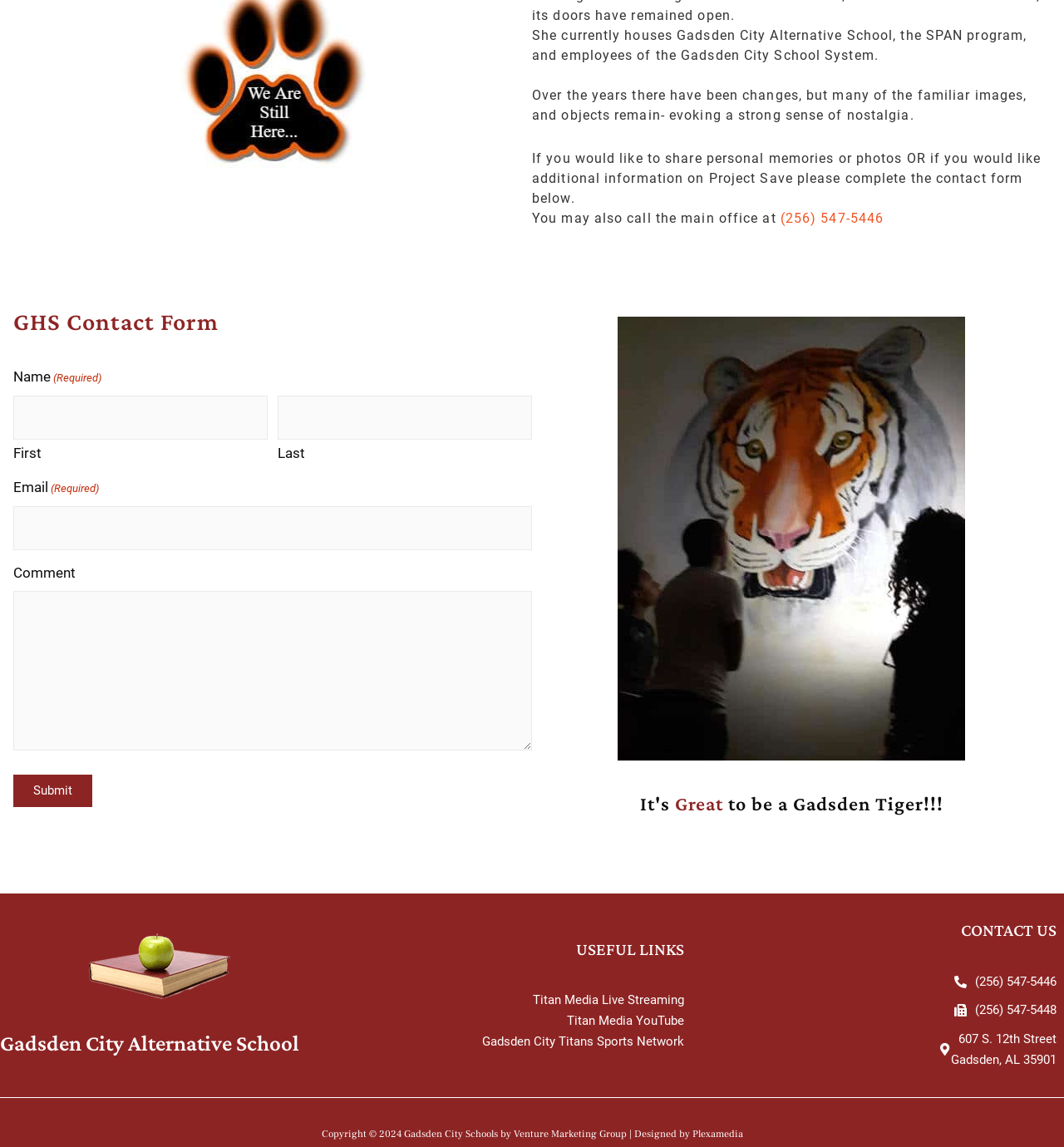Specify the bounding box coordinates of the element's region that should be clicked to achieve the following instruction: "Visit the Titan Media Live Streaming page". The bounding box coordinates consist of four float numbers between 0 and 1, in the format [left, top, right, bottom].

[0.3, 0.863, 0.643, 0.881]